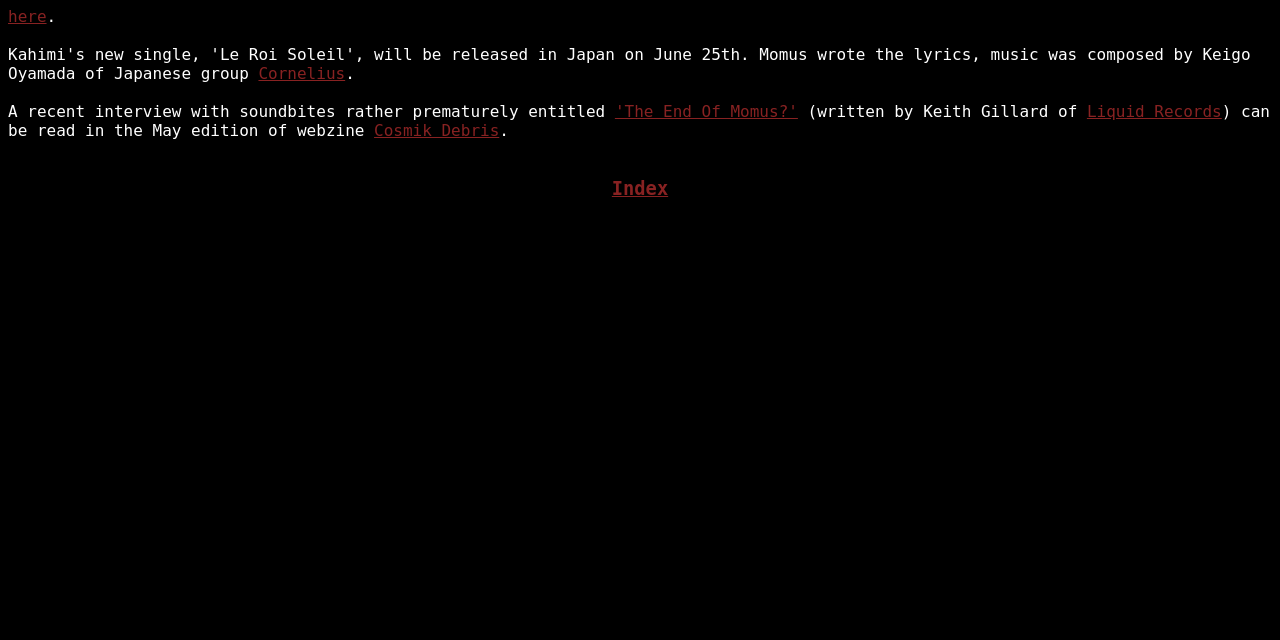Given the element description: "Liquid Records", predict the bounding box coordinates of this UI element. The coordinates must be four float numbers between 0 and 1, given as [left, top, right, bottom].

[0.849, 0.159, 0.954, 0.189]